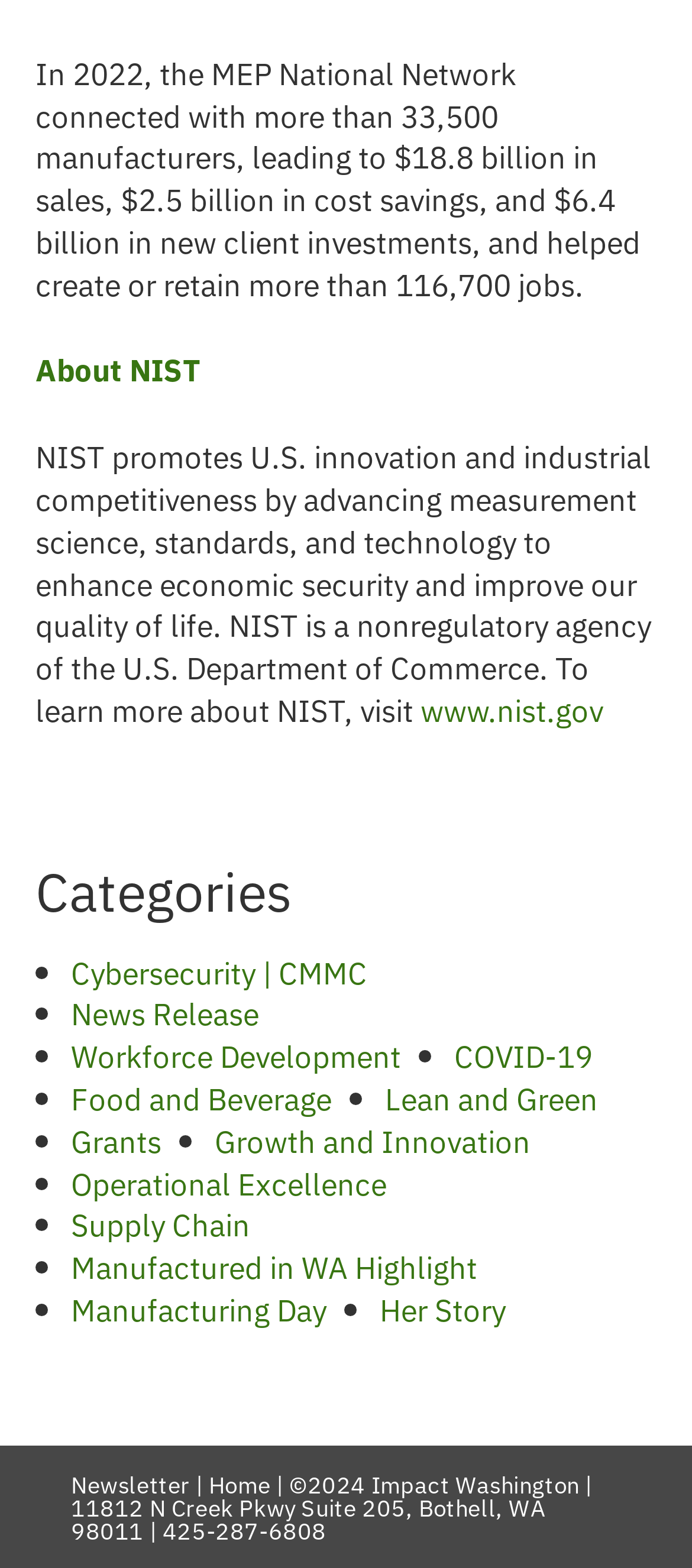Please identify the bounding box coordinates of the element I should click to complete this instruction: 'Explore Cybersecurity | CMMC'. The coordinates should be given as four float numbers between 0 and 1, like this: [left, top, right, bottom].

[0.103, 0.605, 0.531, 0.633]